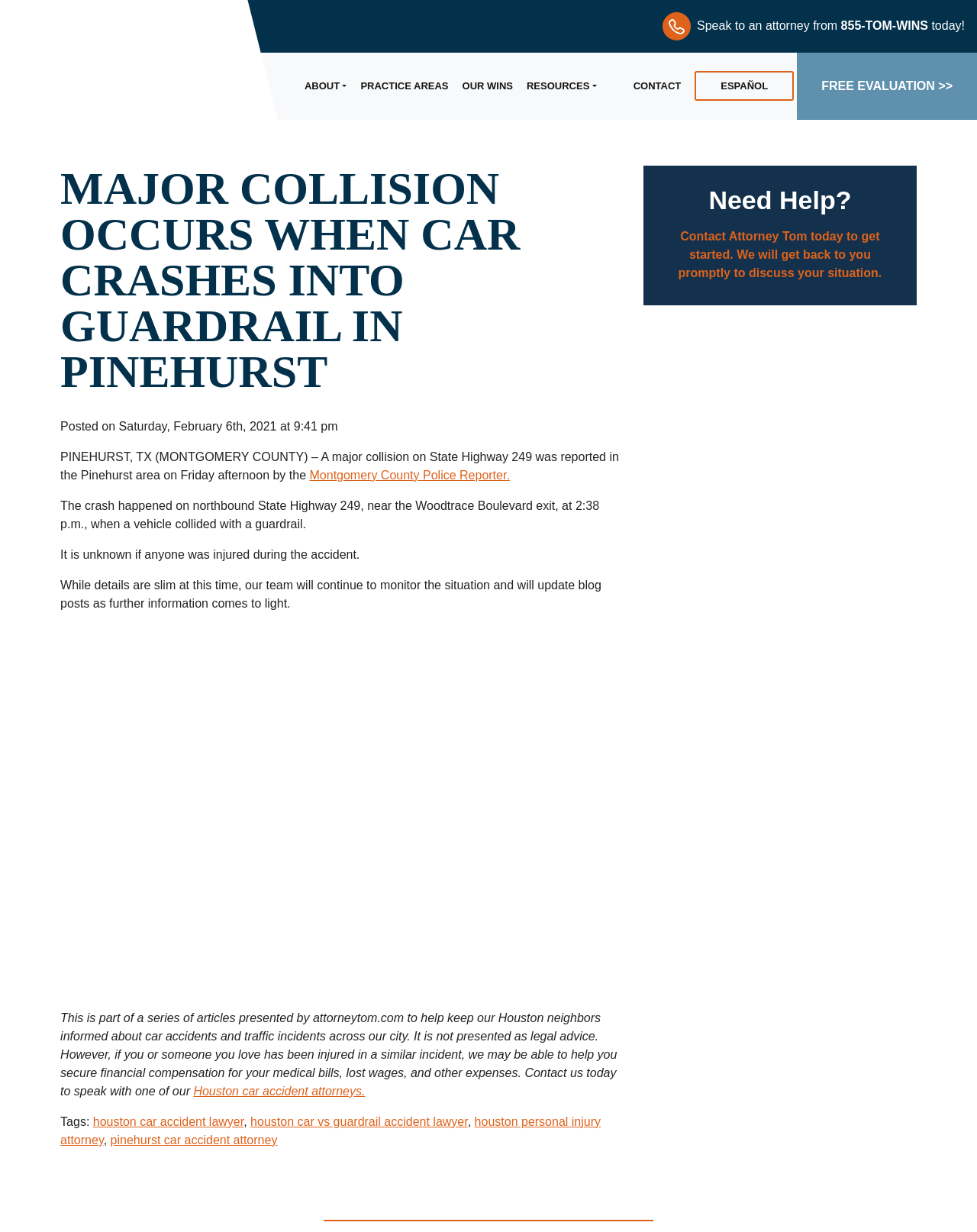Please extract the title of the webpage.

MAJOR COLLISION OCCURS WHEN CAR CRASHES INTO GUARDRAIL IN PINEHURST